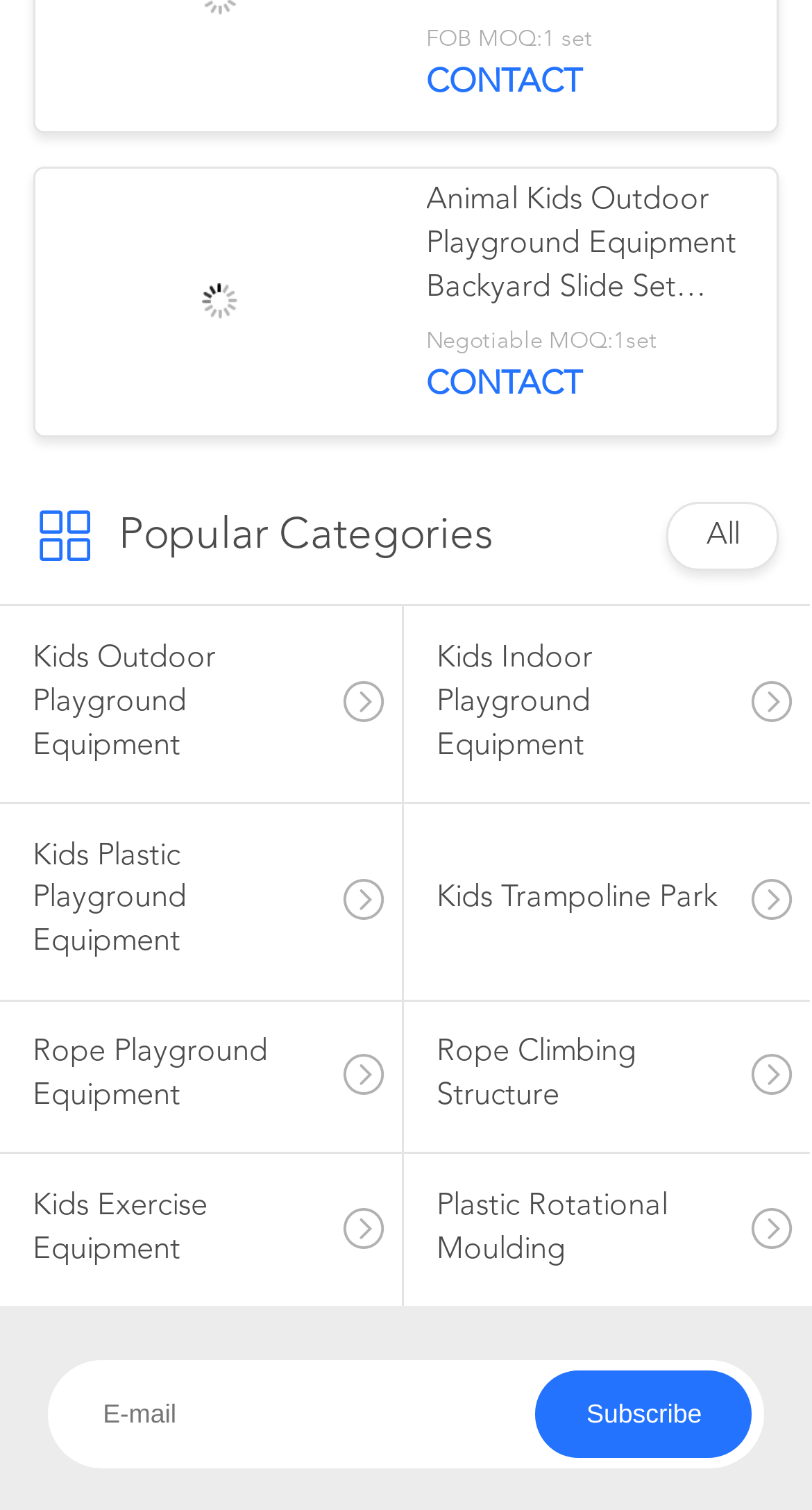What is the minimum order quantity?
Provide a detailed and well-explained answer to the question.

The minimum order quantity can be found in the text 'FOB MOQ:1 set' and 'Negotiable MOQ:1set', which indicates that the minimum order quantity is 1 set.